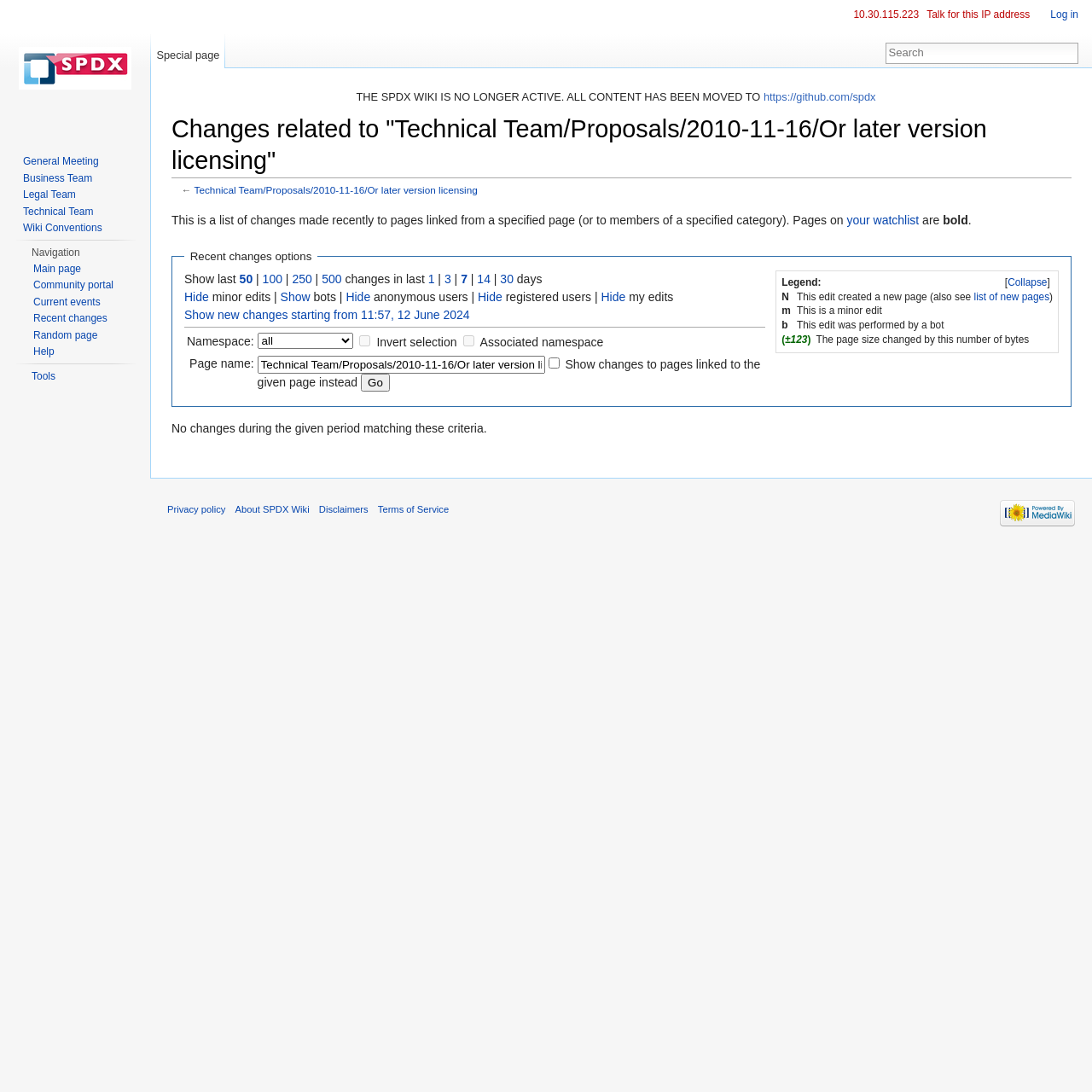Extract the main heading text from the webpage.

Changes related to "Technical Team/Proposals/2010-11-16/Or later version licensing"